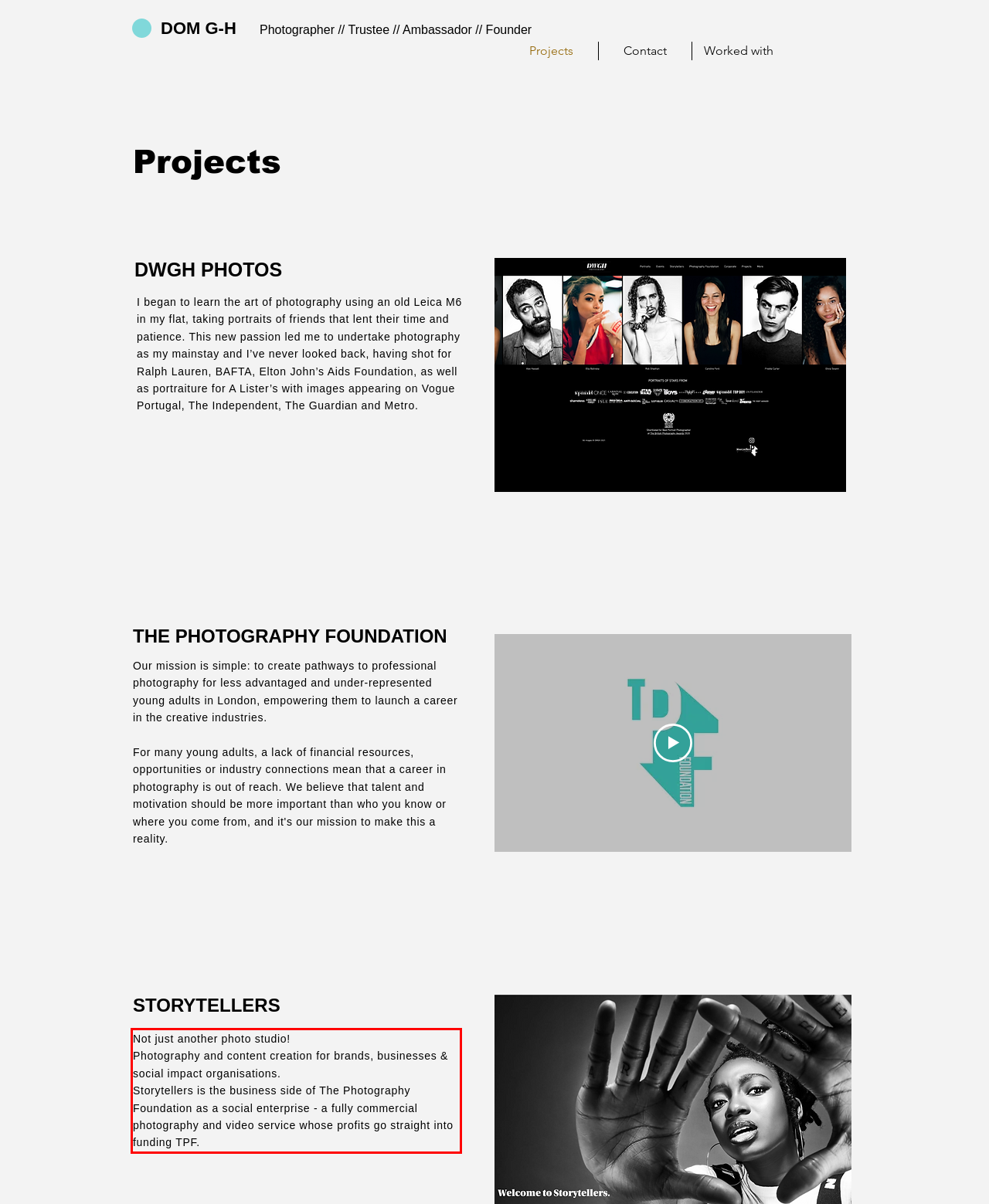Using the provided screenshot of a webpage, recognize the text inside the red rectangle bounding box by performing OCR.

Not just another photo studio! Photography and content creation for brands, businesses & social impact organisations. Storytellers is the business side of The Photography Foundation as a social enterprise - a fully commercial photography and video service whose profits go straight into funding TPF.